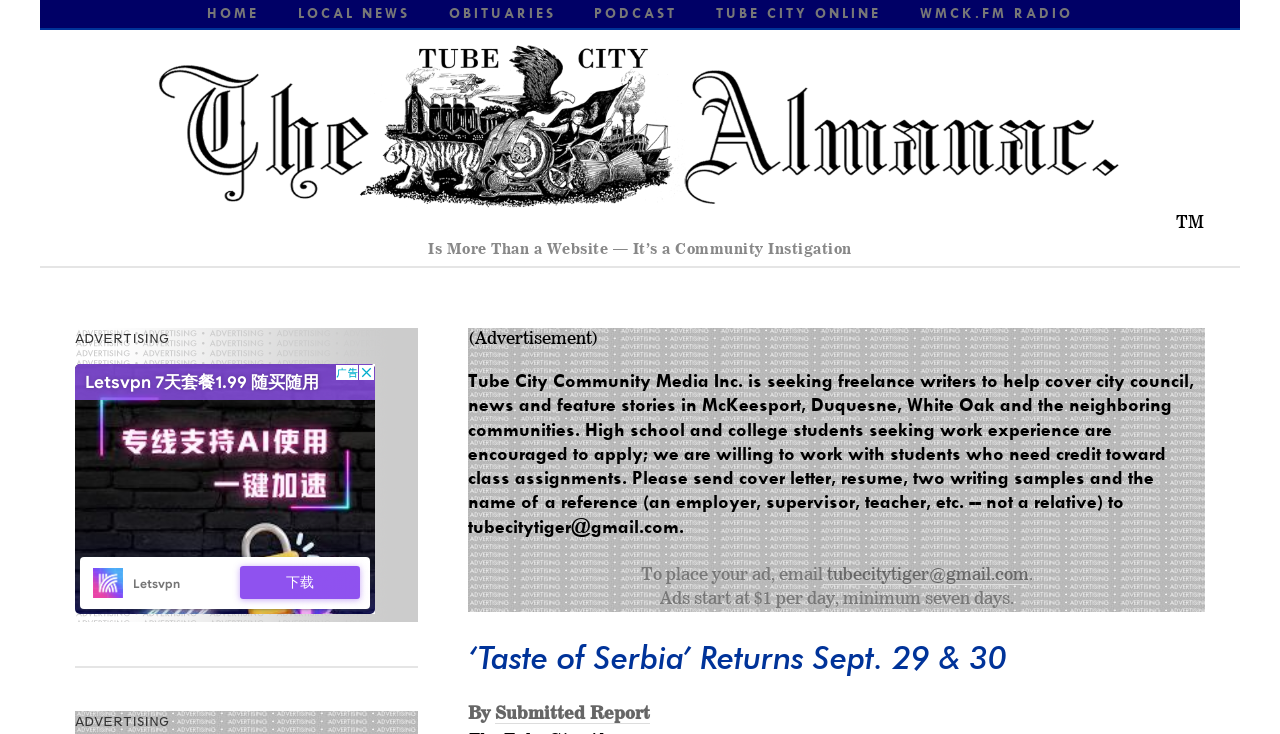Could you find the bounding box coordinates of the clickable area to complete this instruction: "Click the 'Submitted Report' link"?

[0.387, 0.958, 0.508, 0.987]